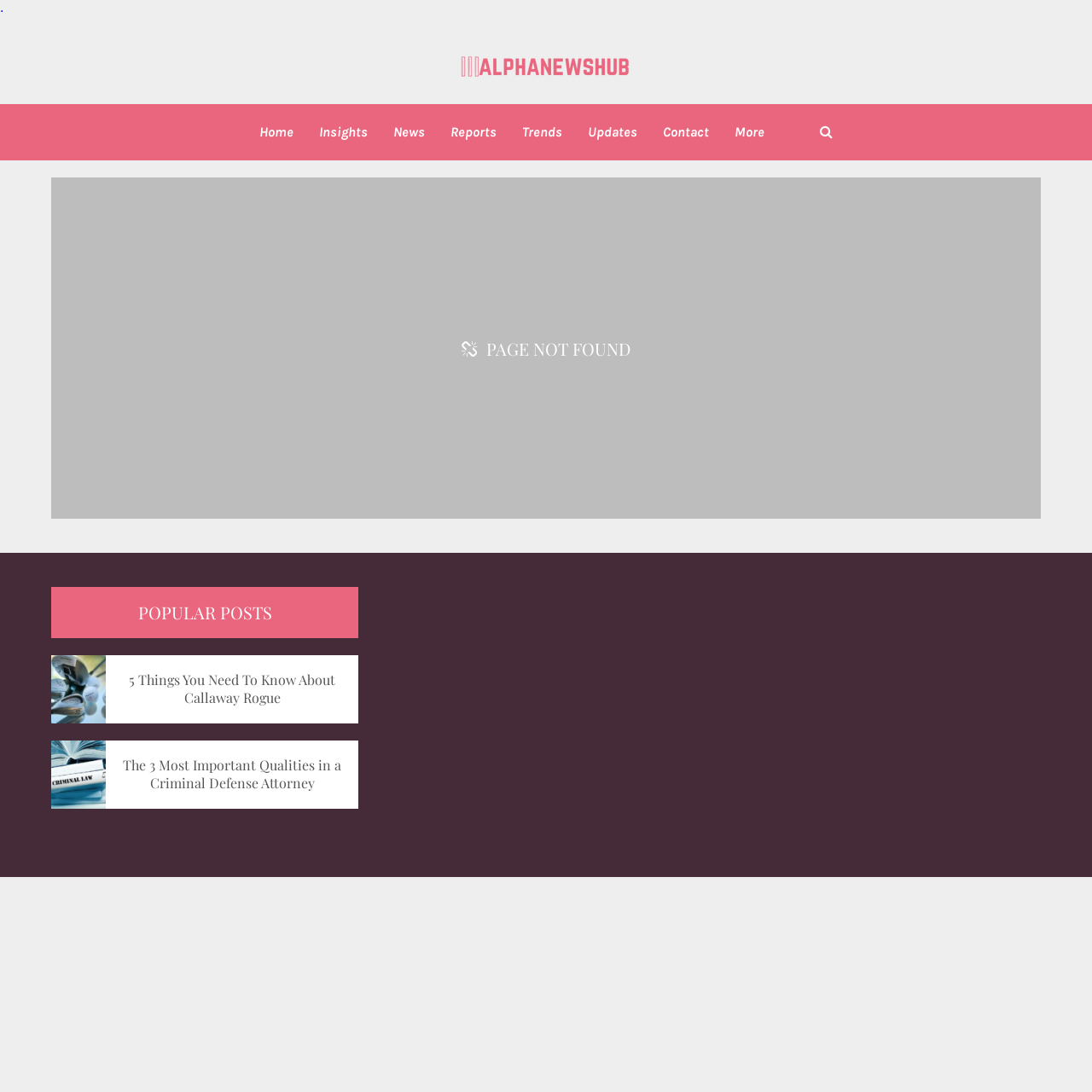Give a short answer using one word or phrase for the question:
How many popular posts are listed on the page?

2